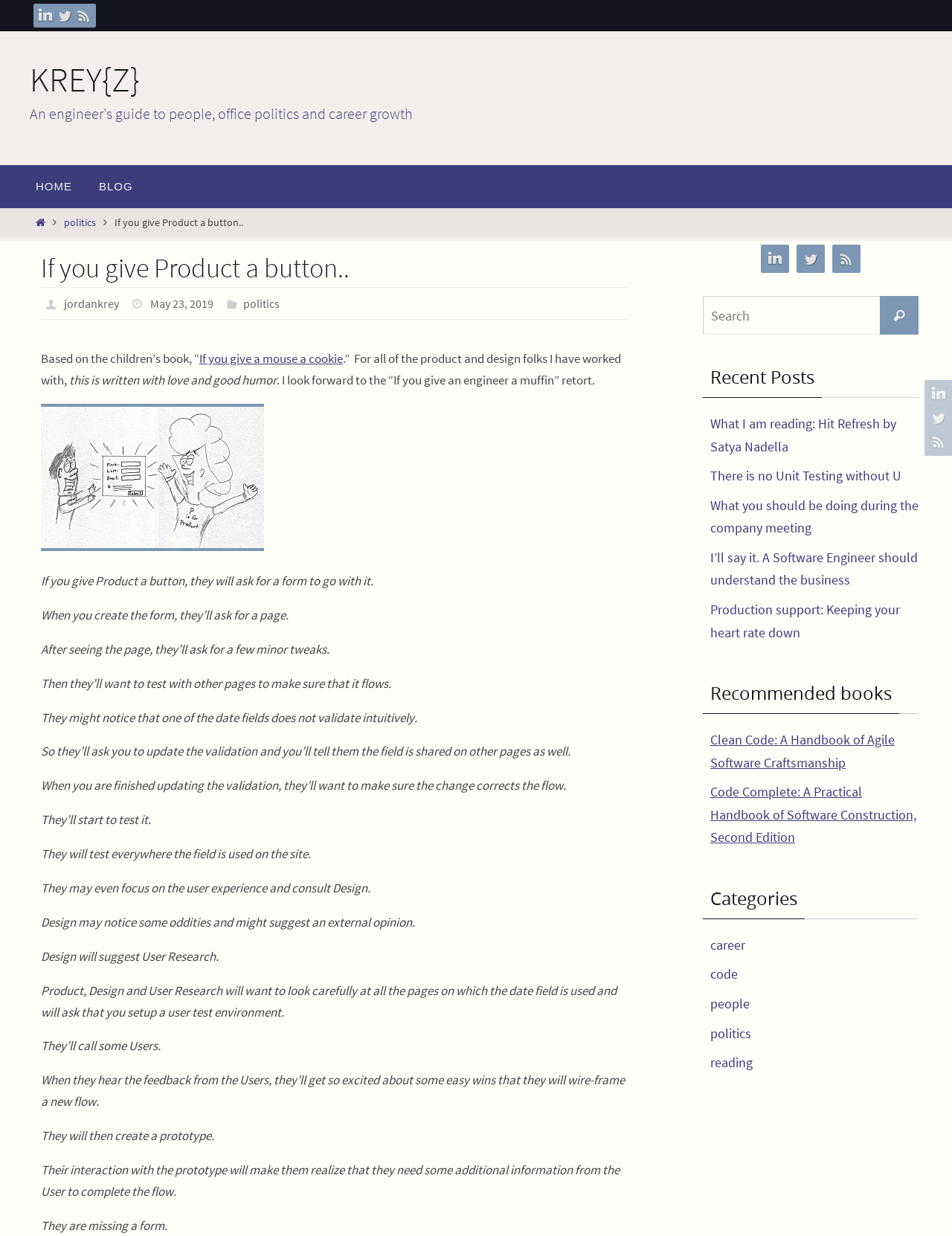What is the title of the first recommended book?
Using the details shown in the screenshot, provide a comprehensive answer to the question.

The recommended books section is located at the bottom of the webpage, and it lists several books with links to them. The first recommended book is 'Clean Code: A Handbook of Agile Software Craftsmanship'.